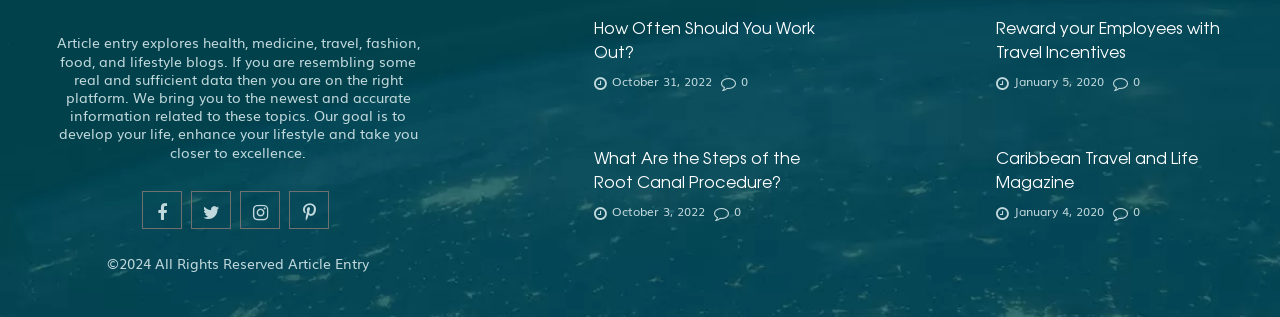Please respond to the question with a concise word or phrase:
What is the date of the article 'How Often Should You Work Out?'?

October 31, 2022